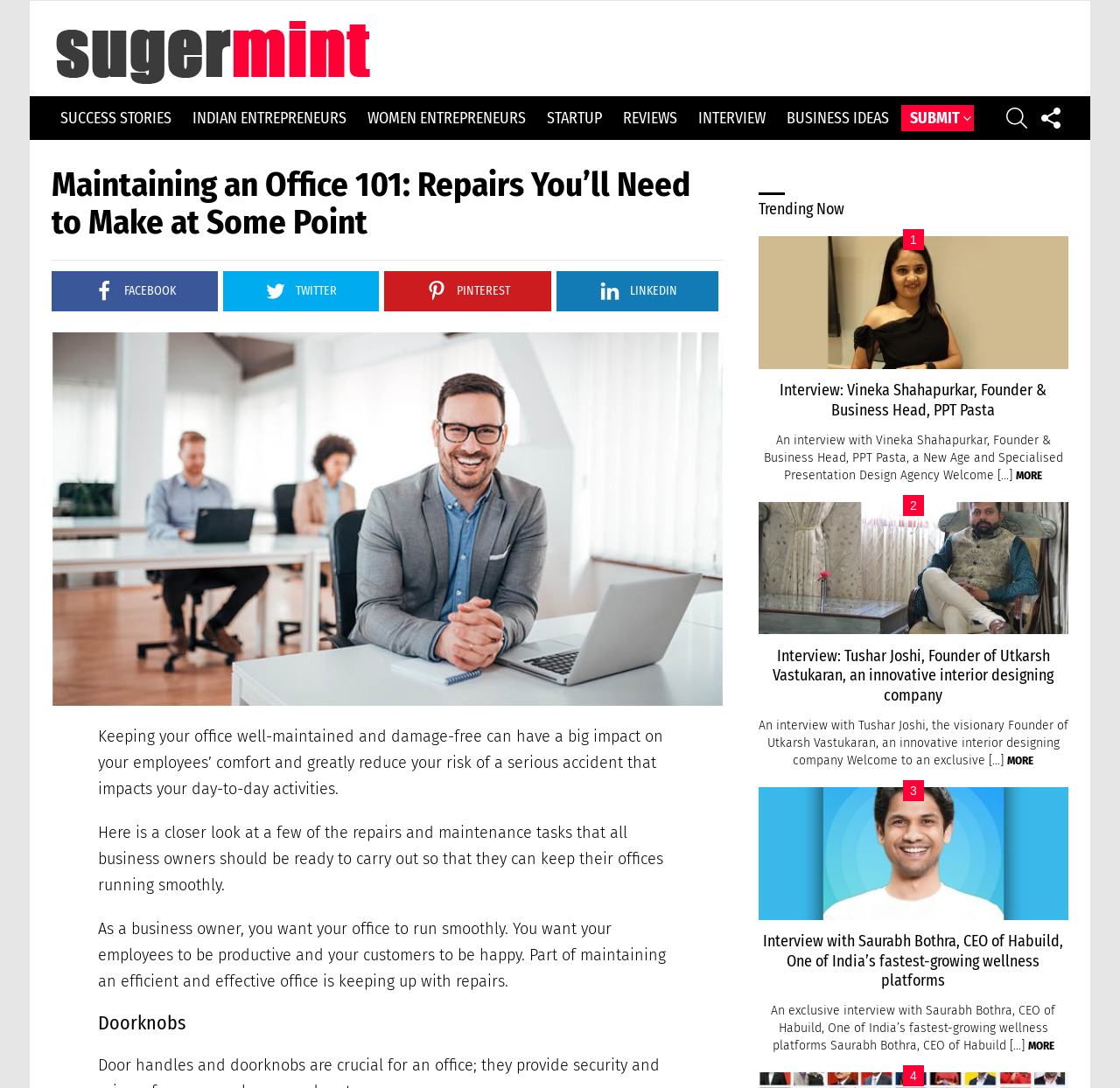Kindly determine the bounding box coordinates of the area that needs to be clicked to fulfill this instruction: "Learn more about Tushar Joshi's interview".

[0.907, 0.431, 0.931, 0.443]